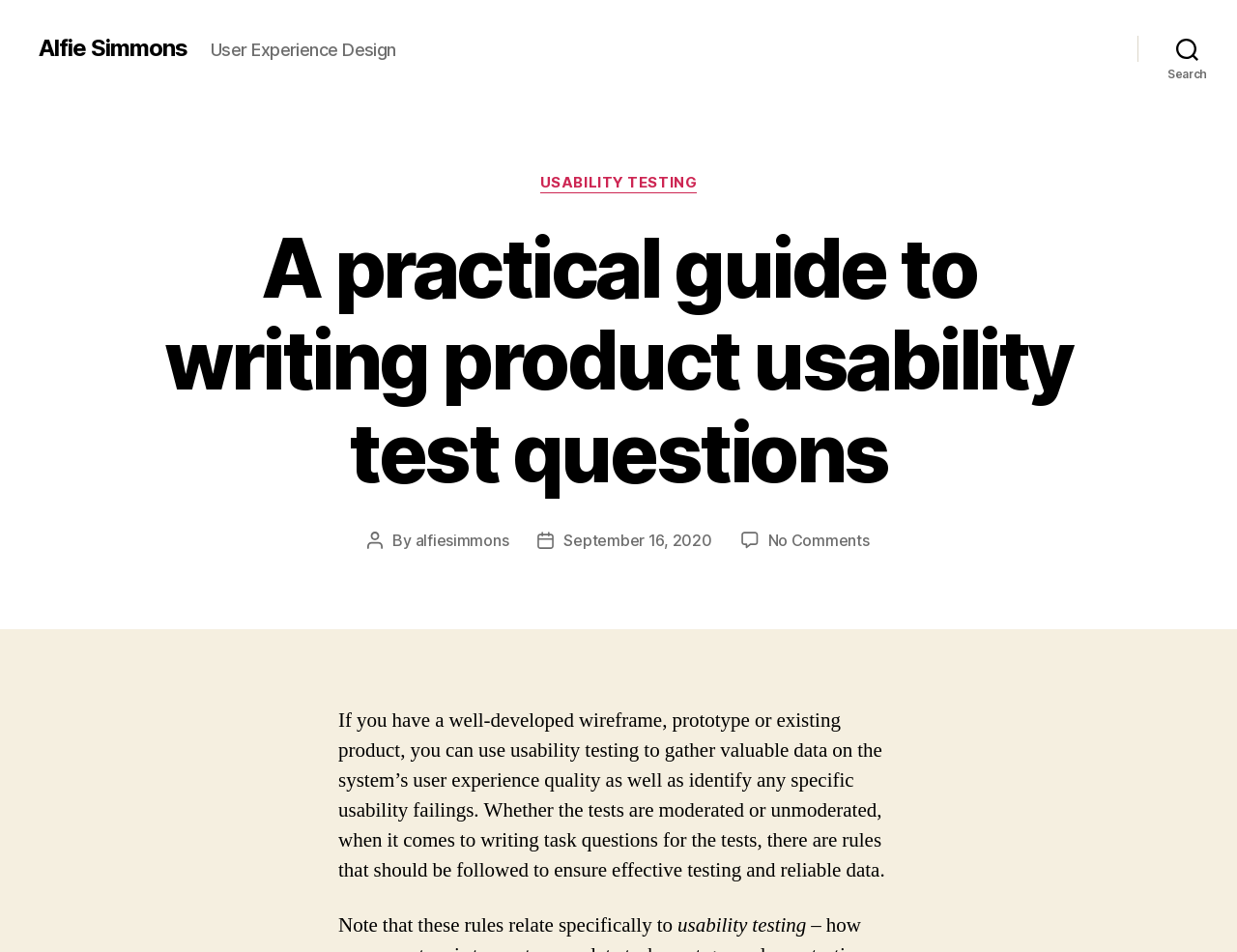For the given element description Usability testing, determine the bounding box coordinates of the UI element. The coordinates should follow the format (top-left x, top-left y, bottom-right x, bottom-right y) and be within the range of 0 to 1.

[0.437, 0.183, 0.563, 0.203]